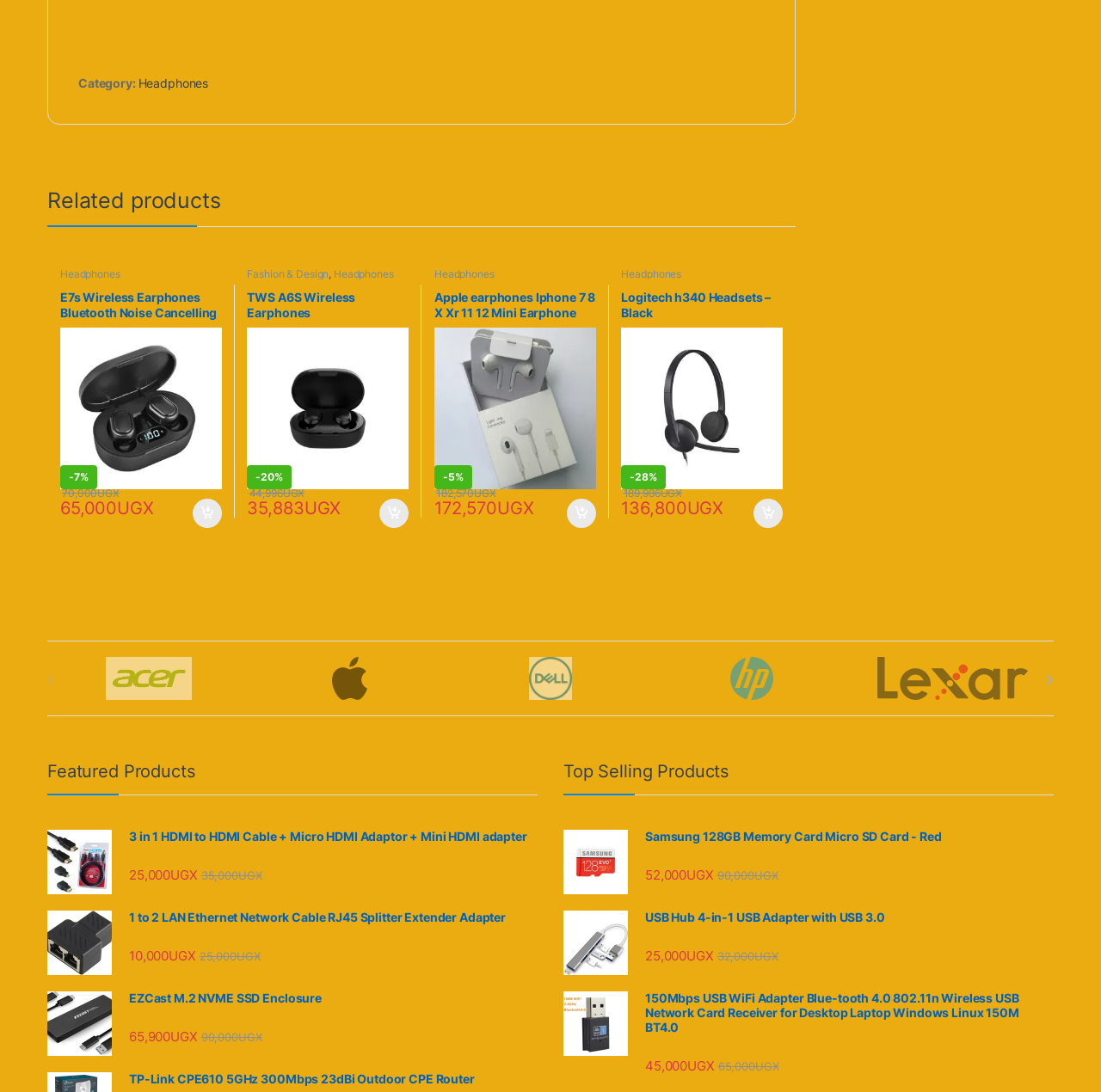Please locate the bounding box coordinates of the element that should be clicked to complete the given instruction: "Click on 'Headphones'".

[0.125, 0.069, 0.189, 0.082]